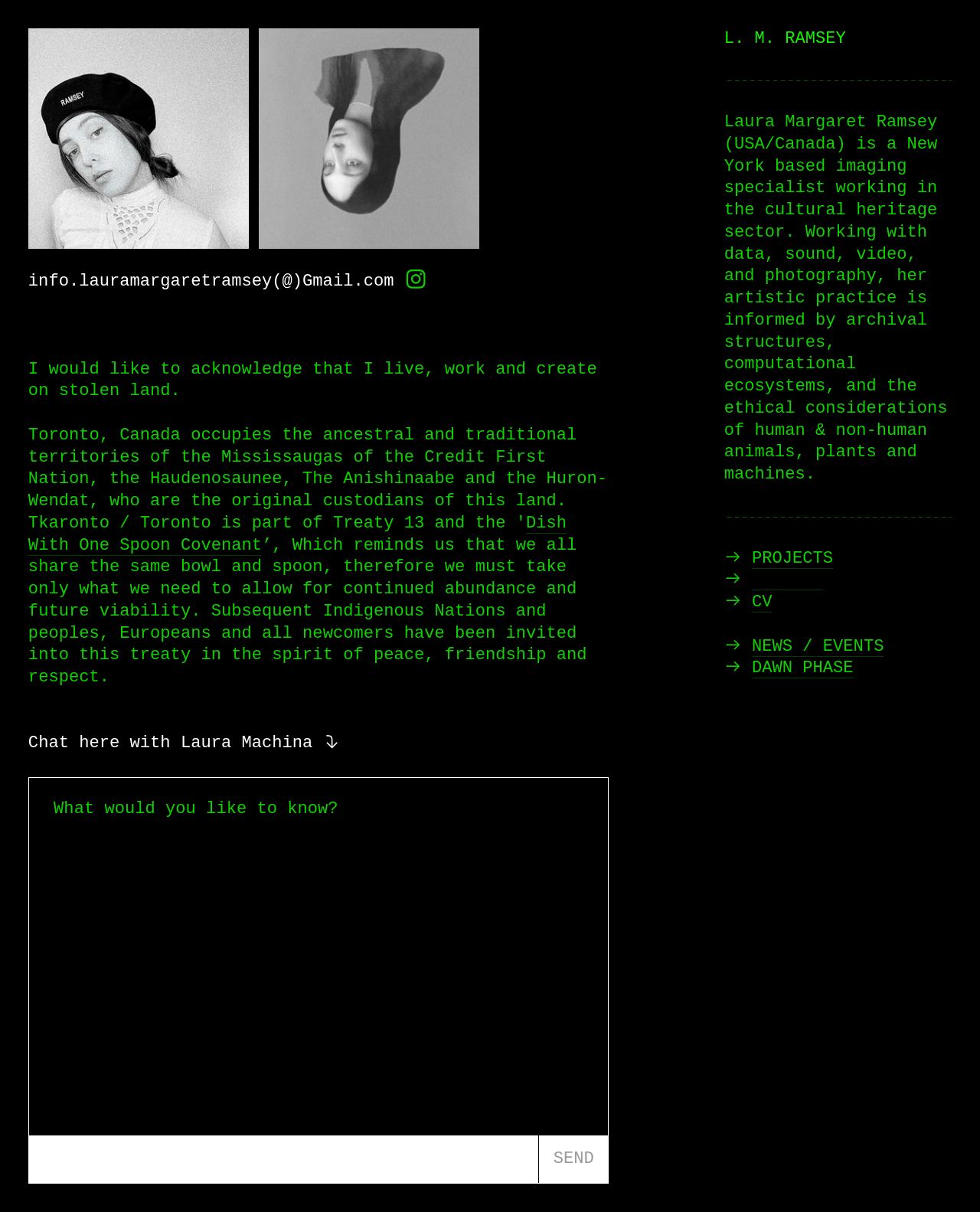Determine the bounding box coordinates for the UI element described. Format the coordinates as (top-left x, top-left y, bottom-right x, bottom-right y) and ensure all values are between 0 and 1. Element description: Dish With One Spoon Covenant

[0.029, 0.424, 0.578, 0.458]